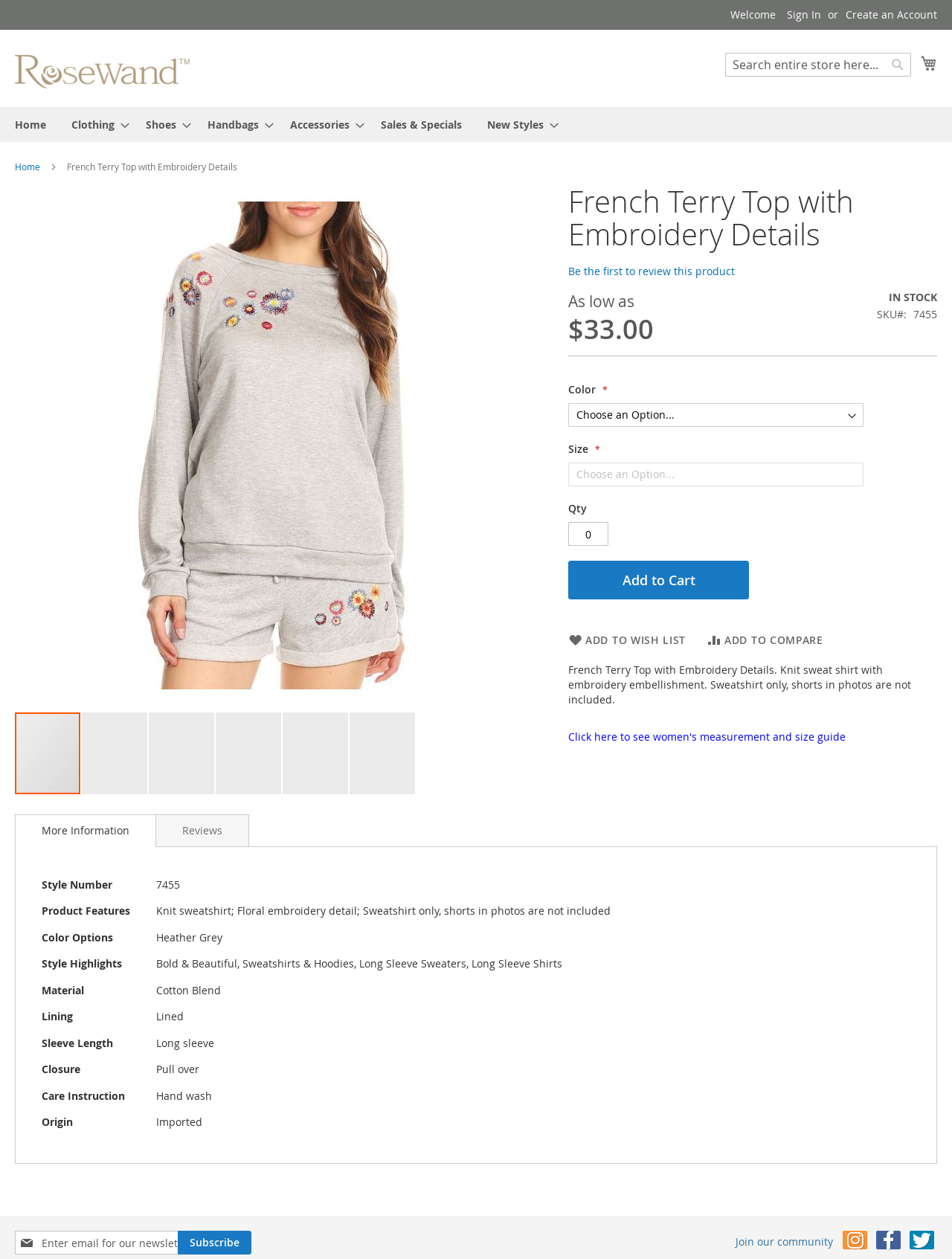Determine the bounding box coordinates of the section I need to click to execute the following instruction: "View product details". Provide the coordinates as four float numbers between 0 and 1, i.e., [left, top, right, bottom].

[0.597, 0.147, 0.984, 0.199]